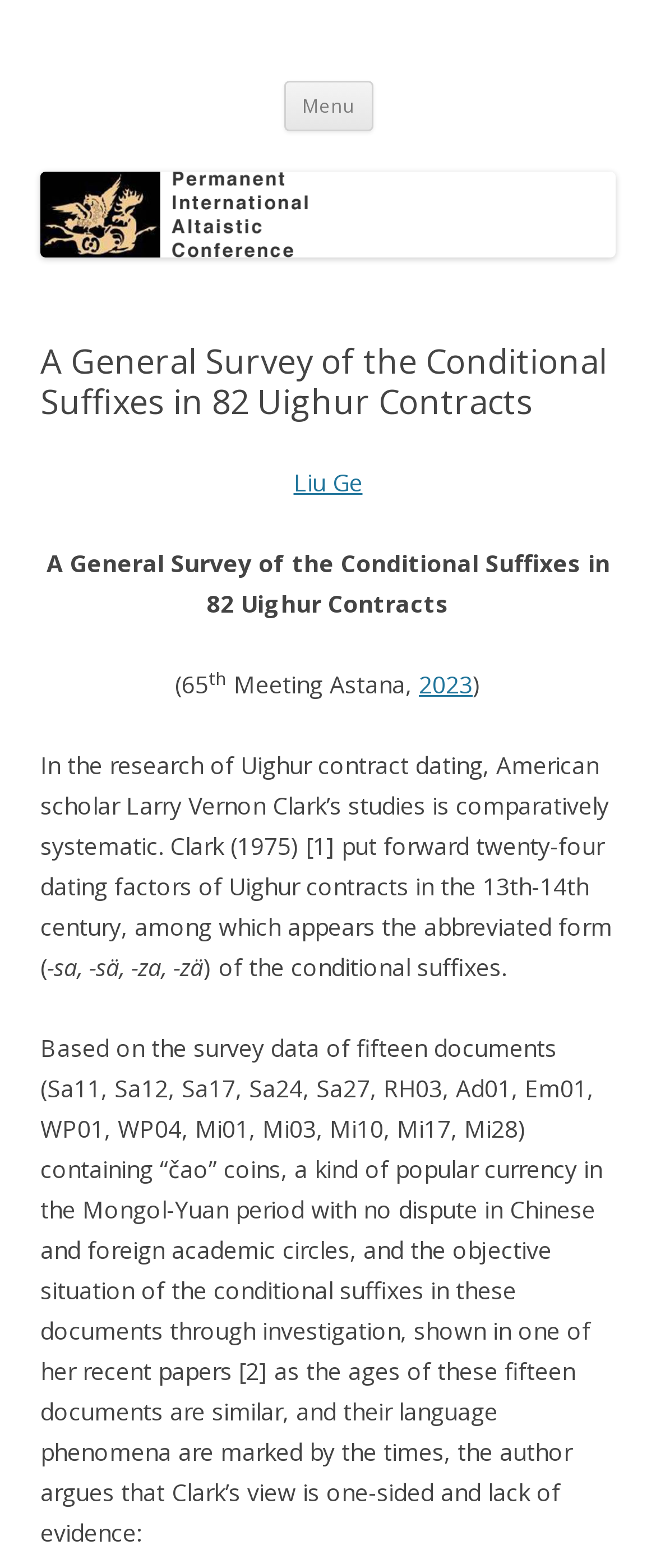Please give a succinct answer to the question in one word or phrase:
What is the type of currency mentioned?

čao coins